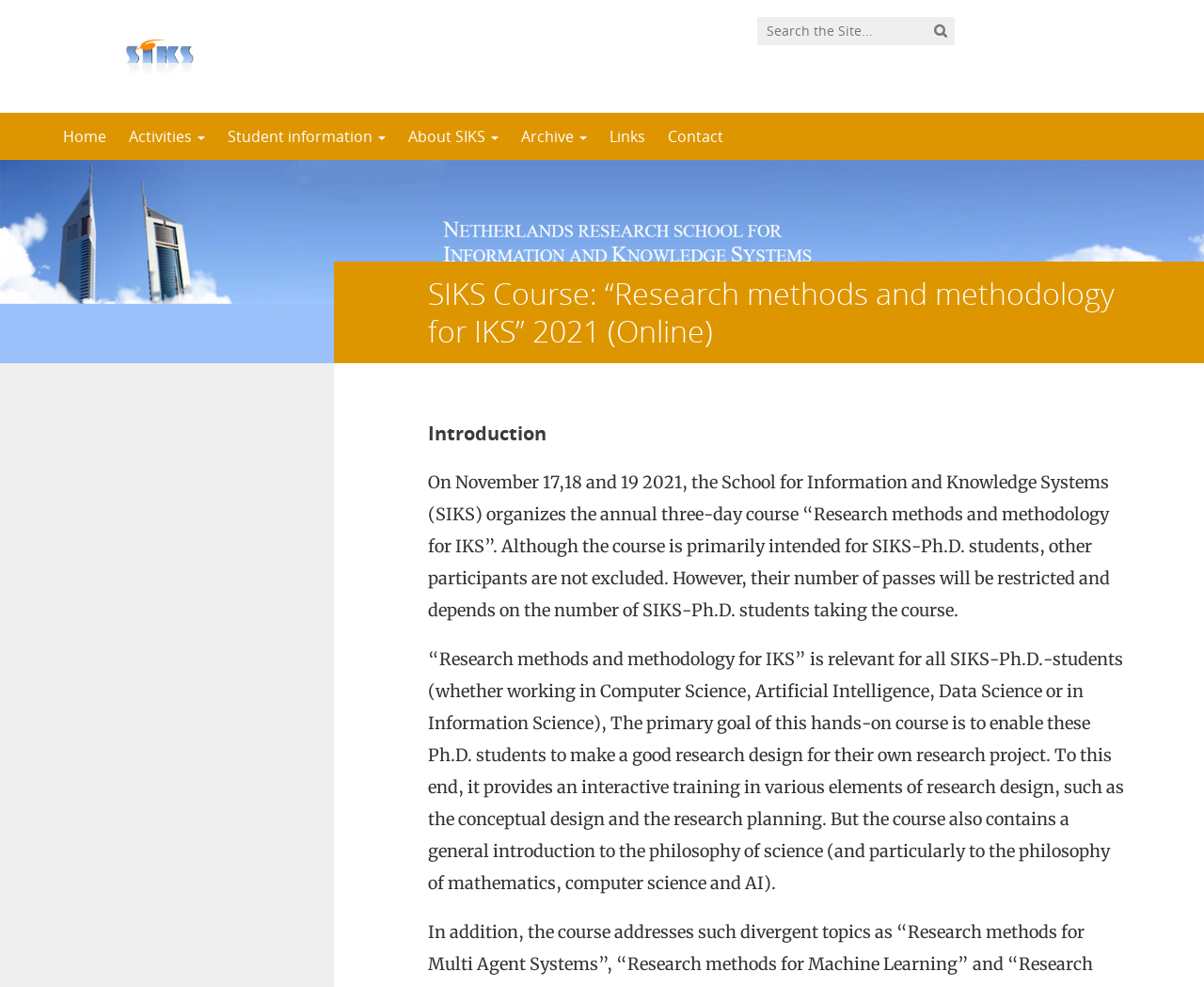Please find the bounding box coordinates of the element that you should click to achieve the following instruction: "click the logo". The coordinates should be presented as four float numbers between 0 and 1: [left, top, right, bottom].

[0.055, 0.044, 0.211, 0.067]